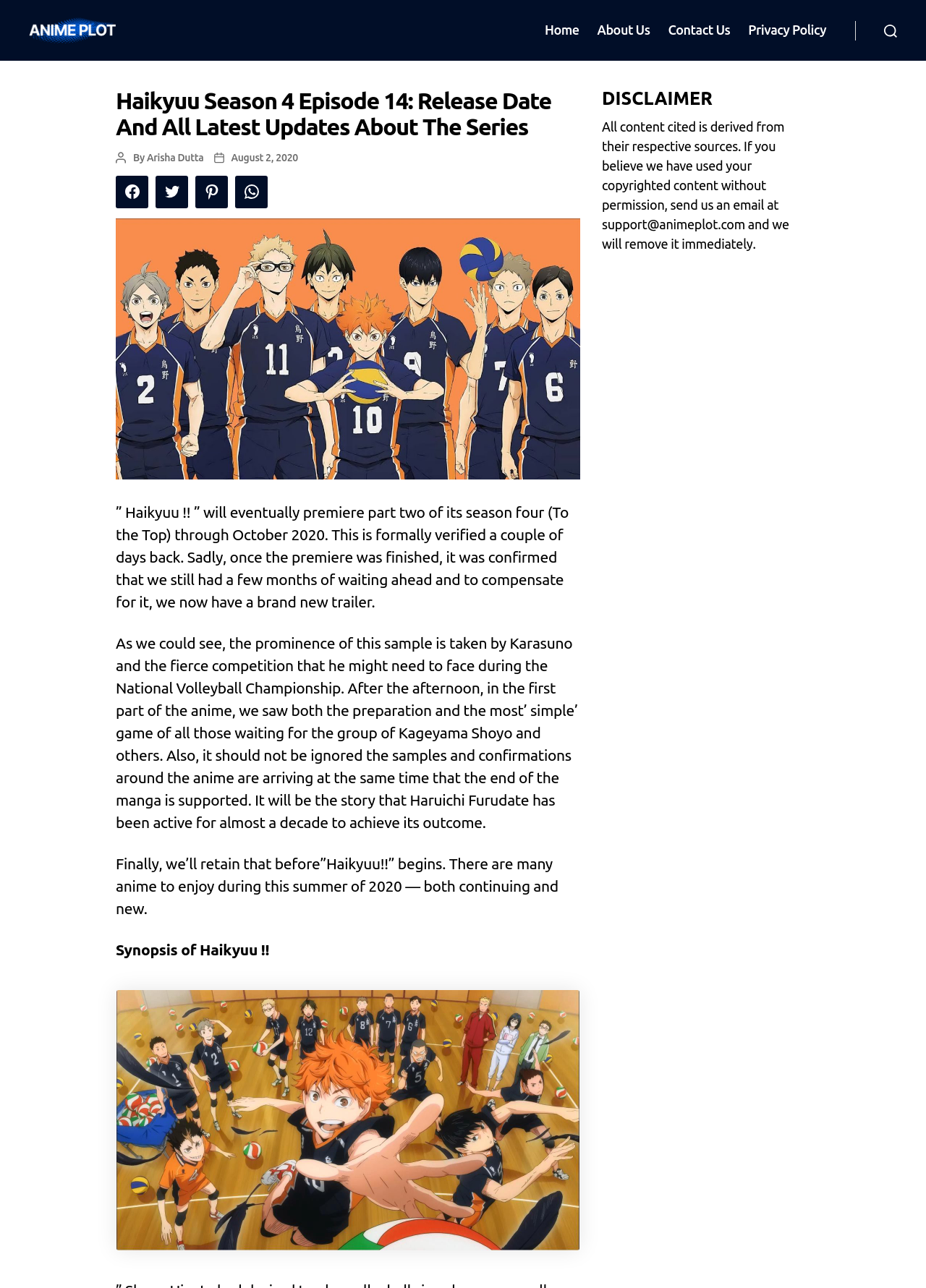Answer the following query concisely with a single word or phrase:
What is the name of the championship mentioned in the article?

National Volleyball Championship